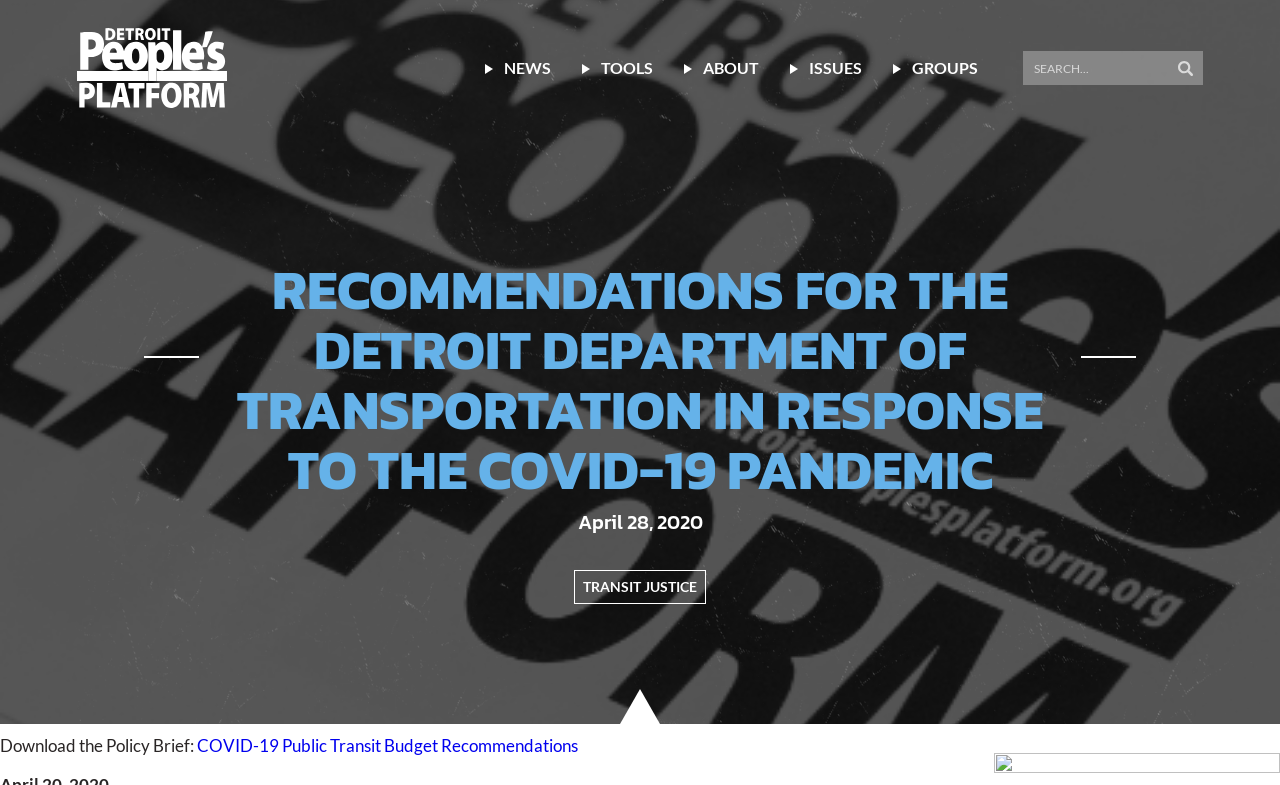Please locate the bounding box coordinates of the region I need to click to follow this instruction: "Navigate to Home".

[0.06, 0.036, 0.177, 0.138]